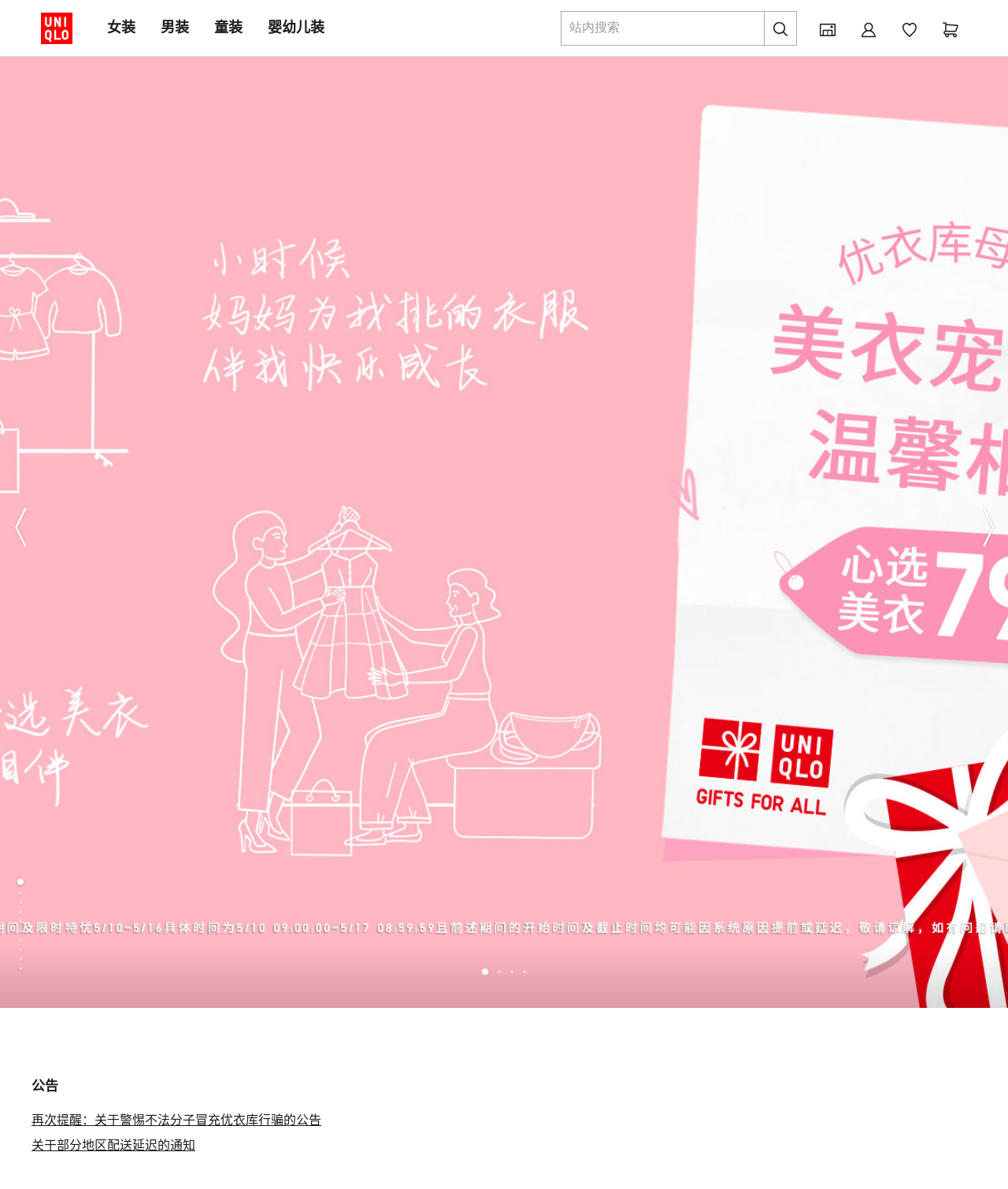What is the main category of clothing on this website?
Refer to the image and provide a thorough answer to the question.

Based on the links at the top of the webpage, the main categories of clothing on this website are women's, men's, and children's clothing.